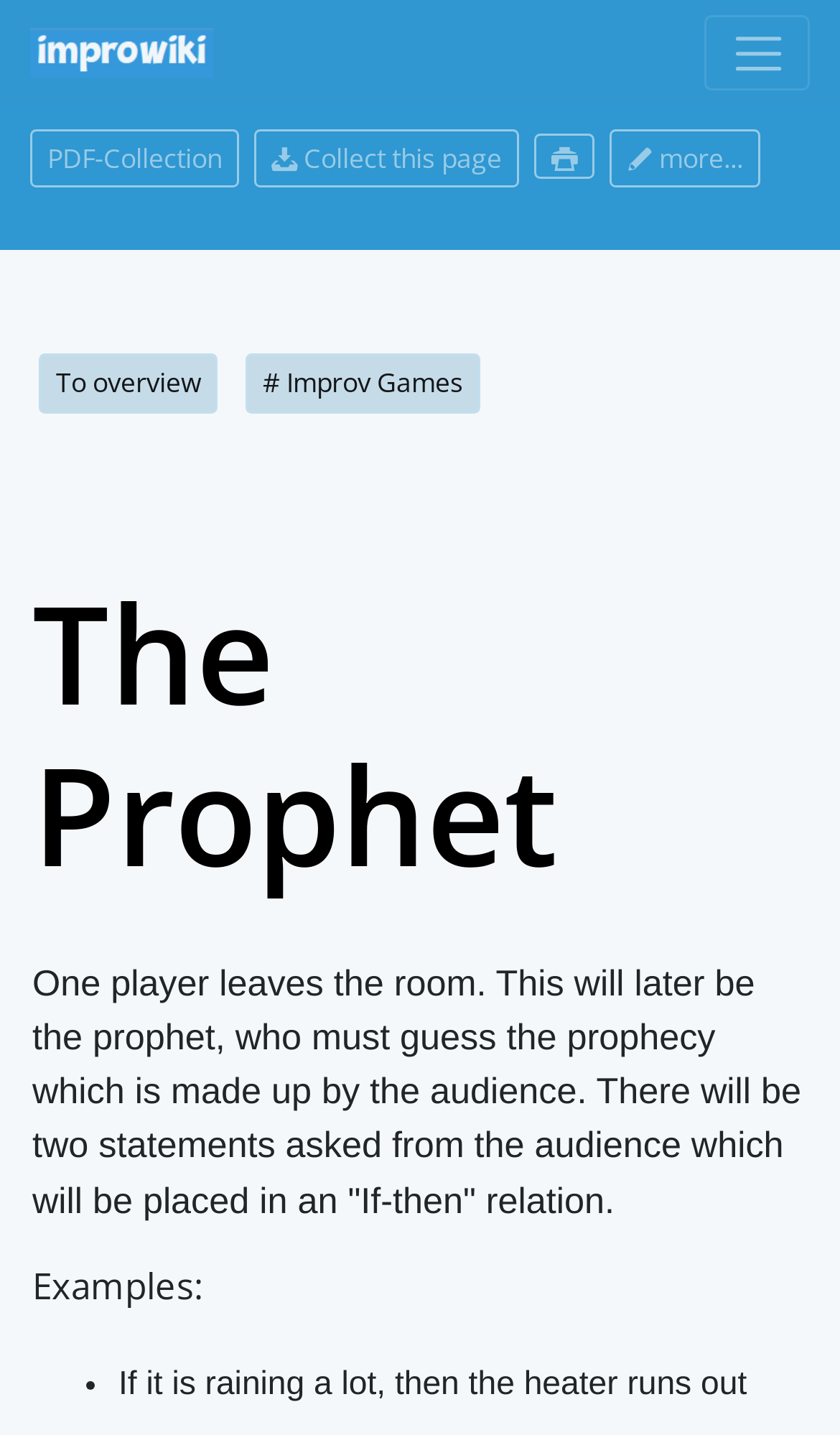Detail the features and information presented on the webpage.

The webpage is about "The Prophet" improv game, which is a type of improvisational theater and comedy. At the top left, there is a link to "improv theater and comedy" accompanied by an image. On the top right, there is a button to toggle navigation, which expands to reveal a menu with several links, including "PDF-Collection", "Collect this page", and "more...".

Below the navigation menu, there are two headings: "To overview # Improv Games" and "The Prophet". The first heading has two buttons: "To overview" and "# Improv Games". The second heading is followed by a paragraph of text that explains the rules of the "The Prophet" game, where one player leaves the room and must guess the prophecy made up by the audience.

Further down, there is a subheading "Examples:" followed by a list with one item, "If it is raining a lot, then the heater runs out", which illustrates how the game is played. Overall, the webpage provides information about the "The Prophet" improv game, its rules, and examples of how to play it.